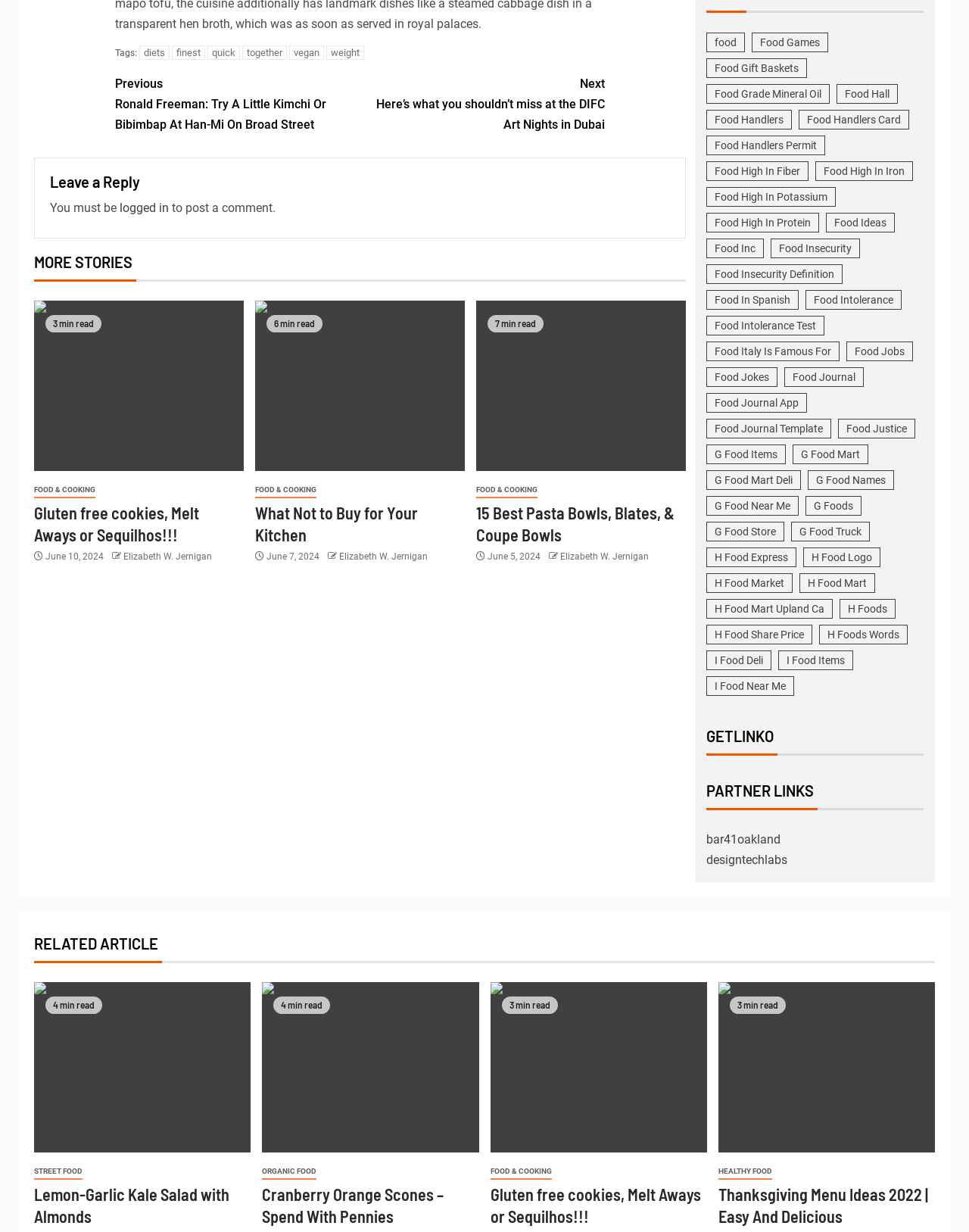Please find the bounding box coordinates of the element's region to be clicked to carry out this instruction: "View more stories".

[0.035, 0.203, 0.708, 0.228]